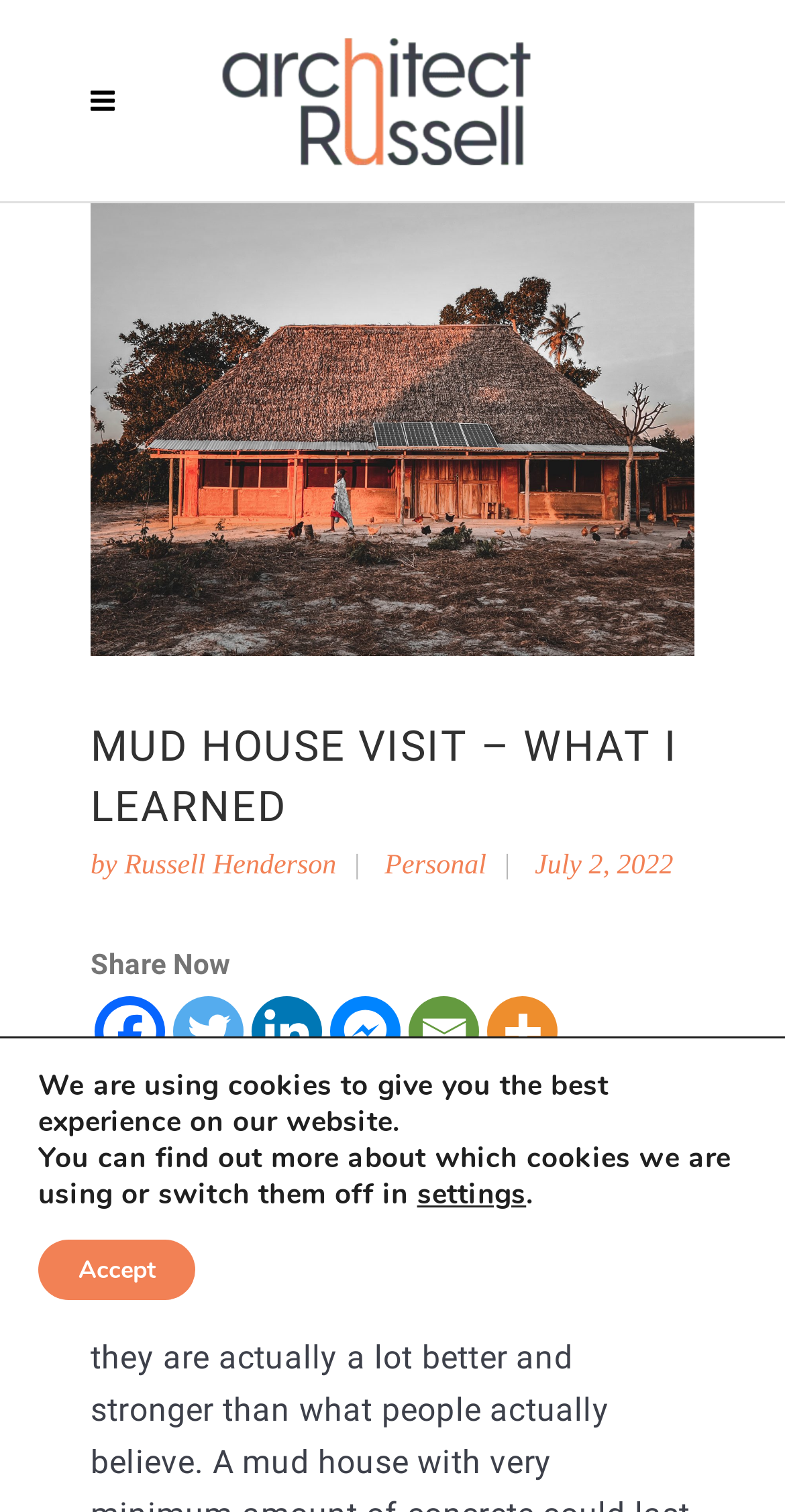Bounding box coordinates must be specified in the format (top-left x, top-left y, bottom-right x, bottom-right y). All values should be floating point numbers between 0 and 1. What are the bounding box coordinates of the UI element described as: Queue Management System

None